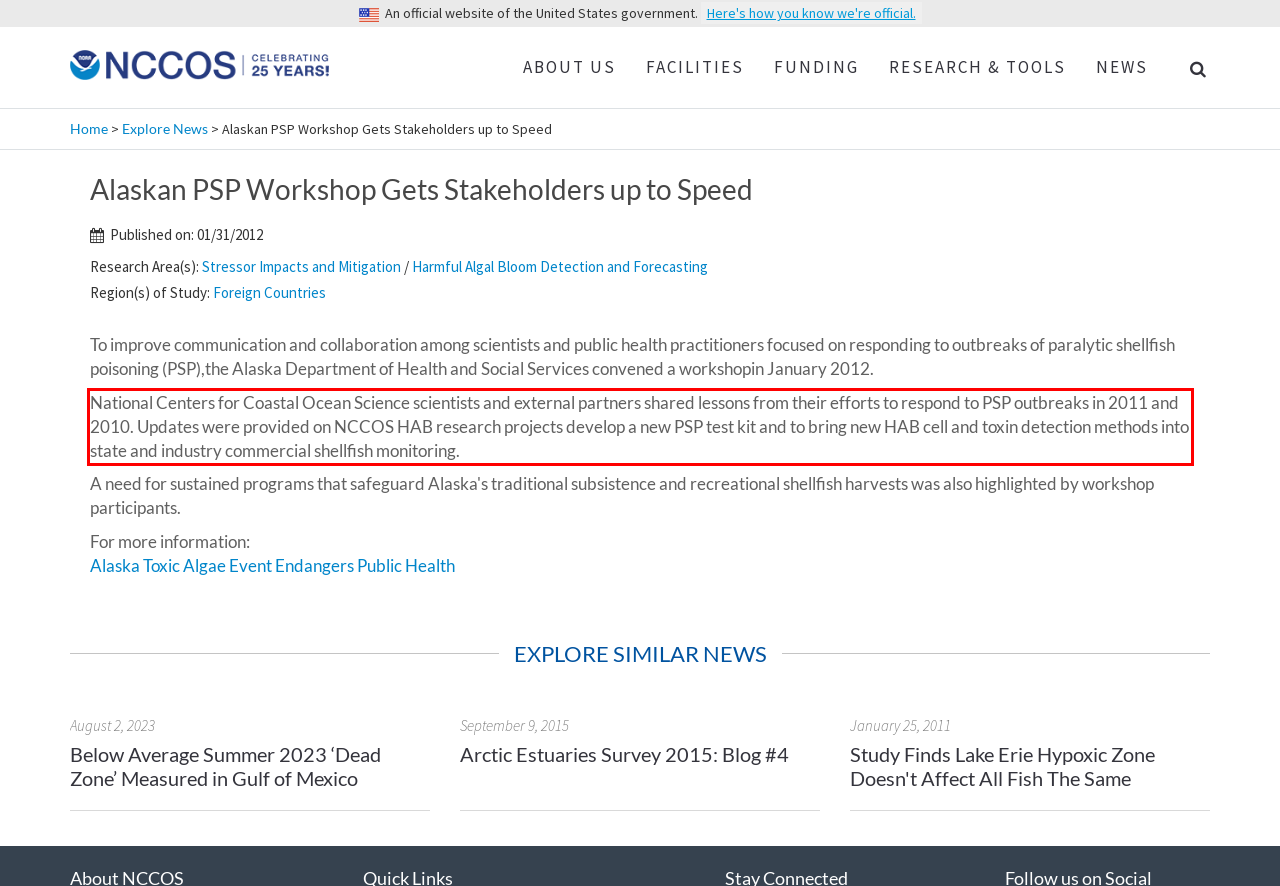There is a screenshot of a webpage with a red bounding box around a UI element. Please use OCR to extract the text within the red bounding box.

National Centers for Coastal Ocean Science scientists and external partners shared lessons from their efforts to respond to PSP outbreaks in 2011 and 2010. Updates were provided on NCCOS HAB research projects develop a new PSP test kit and to bring new HAB cell and toxin detection methods into state and industry commercial shellfish monitoring.